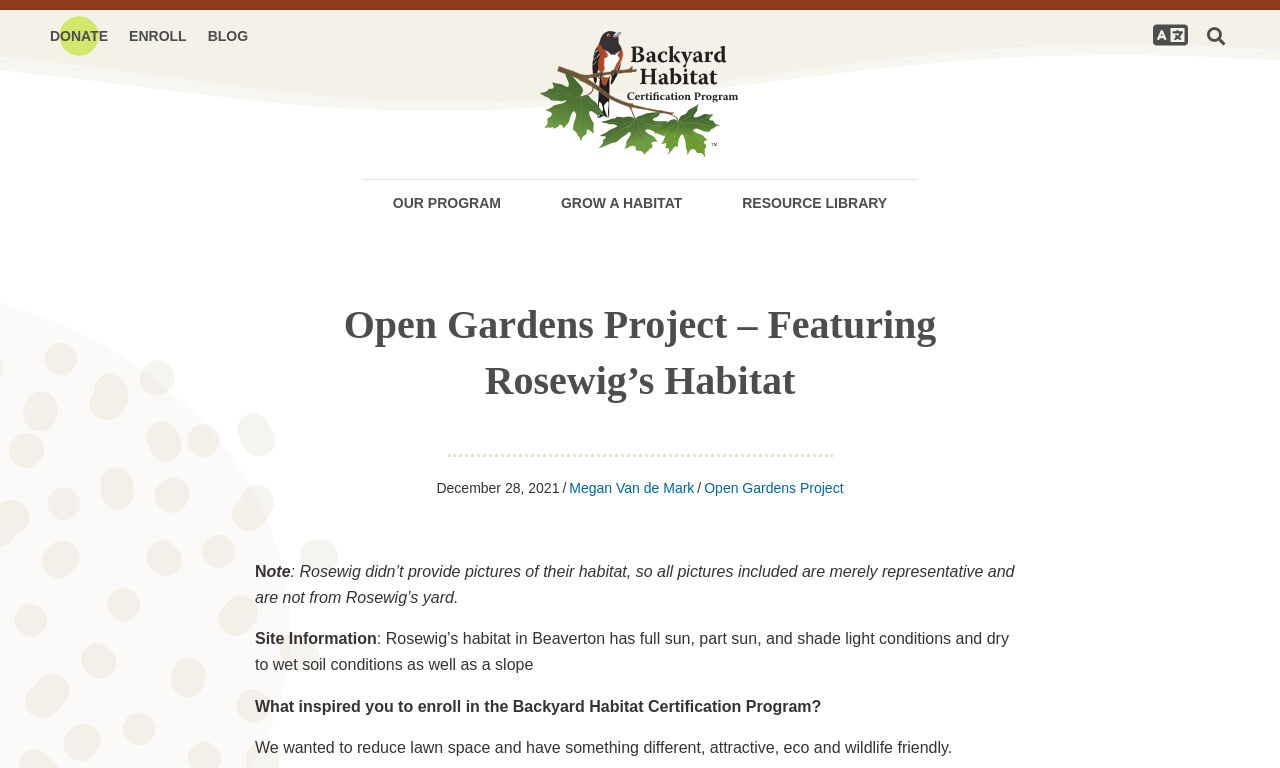Determine the bounding box coordinates of the section I need to click to execute the following instruction: "Visit the BLOG". Provide the coordinates as four float numbers between 0 and 1, i.e., [left, top, right, bottom].

[0.154, 0.02, 0.202, 0.074]